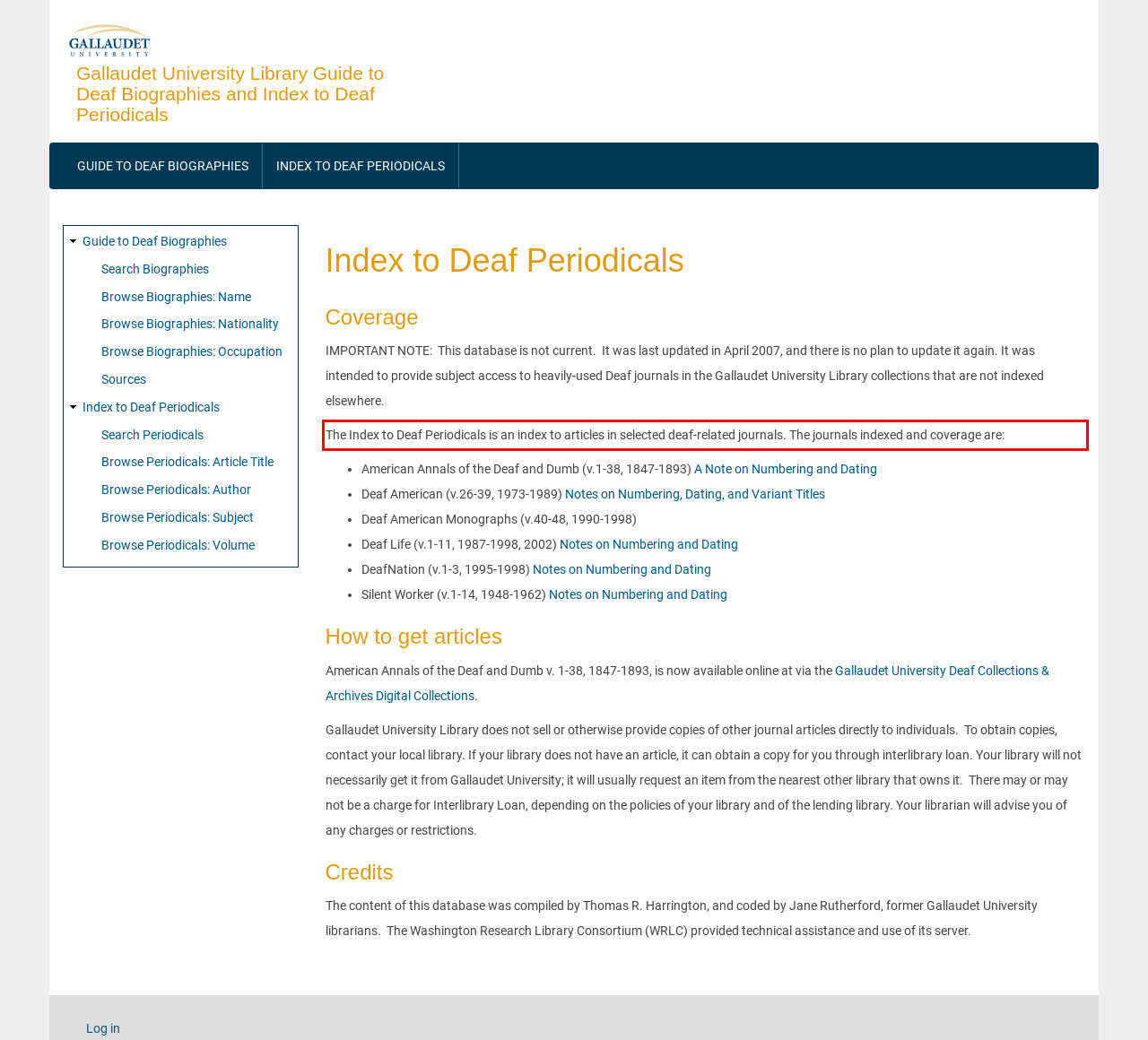There is a UI element on the webpage screenshot marked by a red bounding box. Extract and generate the text content from within this red box.

The Index to Deaf Periodicals is an index to articles in selected deaf-related journals. The journals indexed and coverage are: